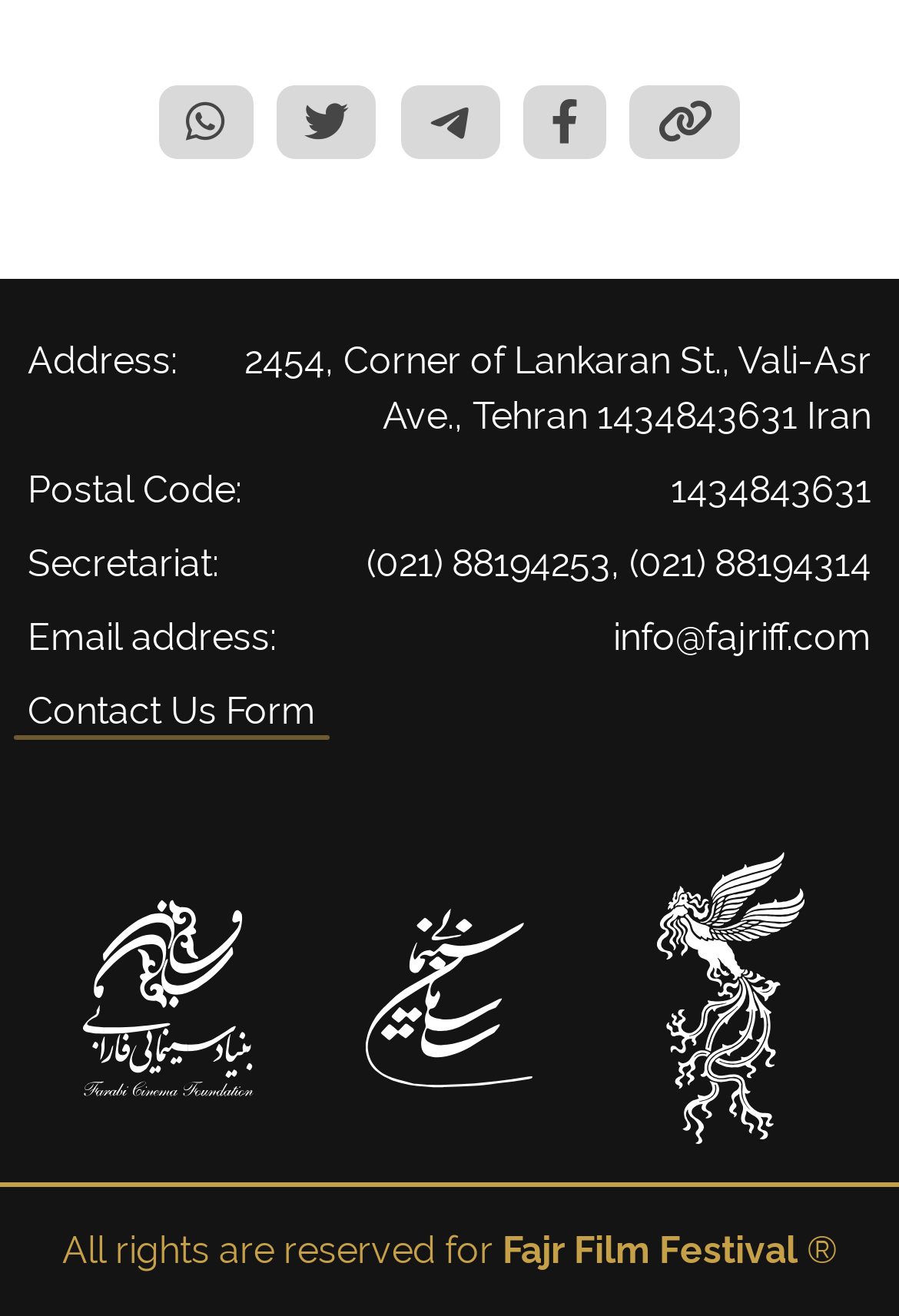Provide a one-word or short-phrase response to the question:
What is the address of the Fajr Film Festival?

2454, Corner of Lankaran St., Vali-Asr Ave., Tehran 1434843631 Iran